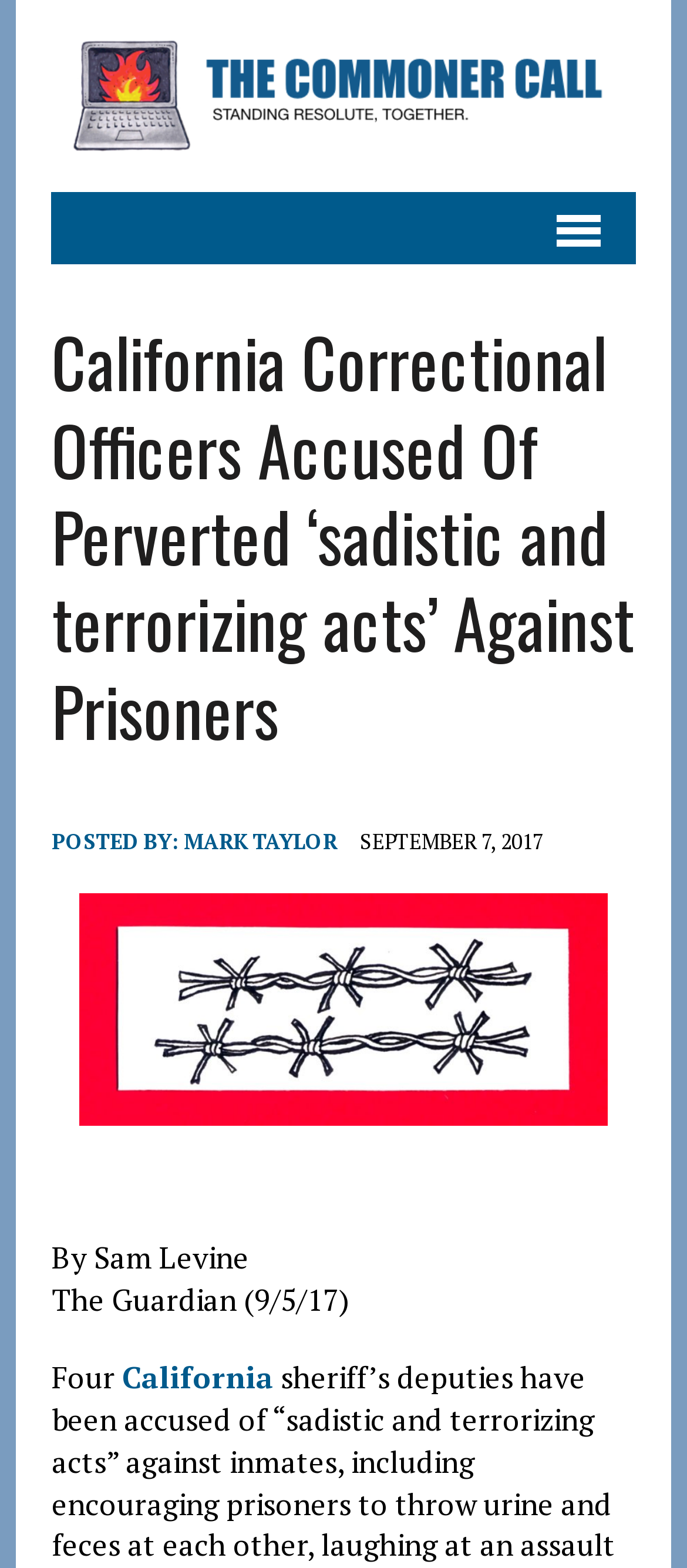What is the topic of the article?
Refer to the image and give a detailed answer to the question.

The topic of the article is mentioned in the title 'California Correctional Officers Accused Of Perverted ‘sadistic and terrorizing acts’ Against Prisoners' which is located at the top of the webpage.